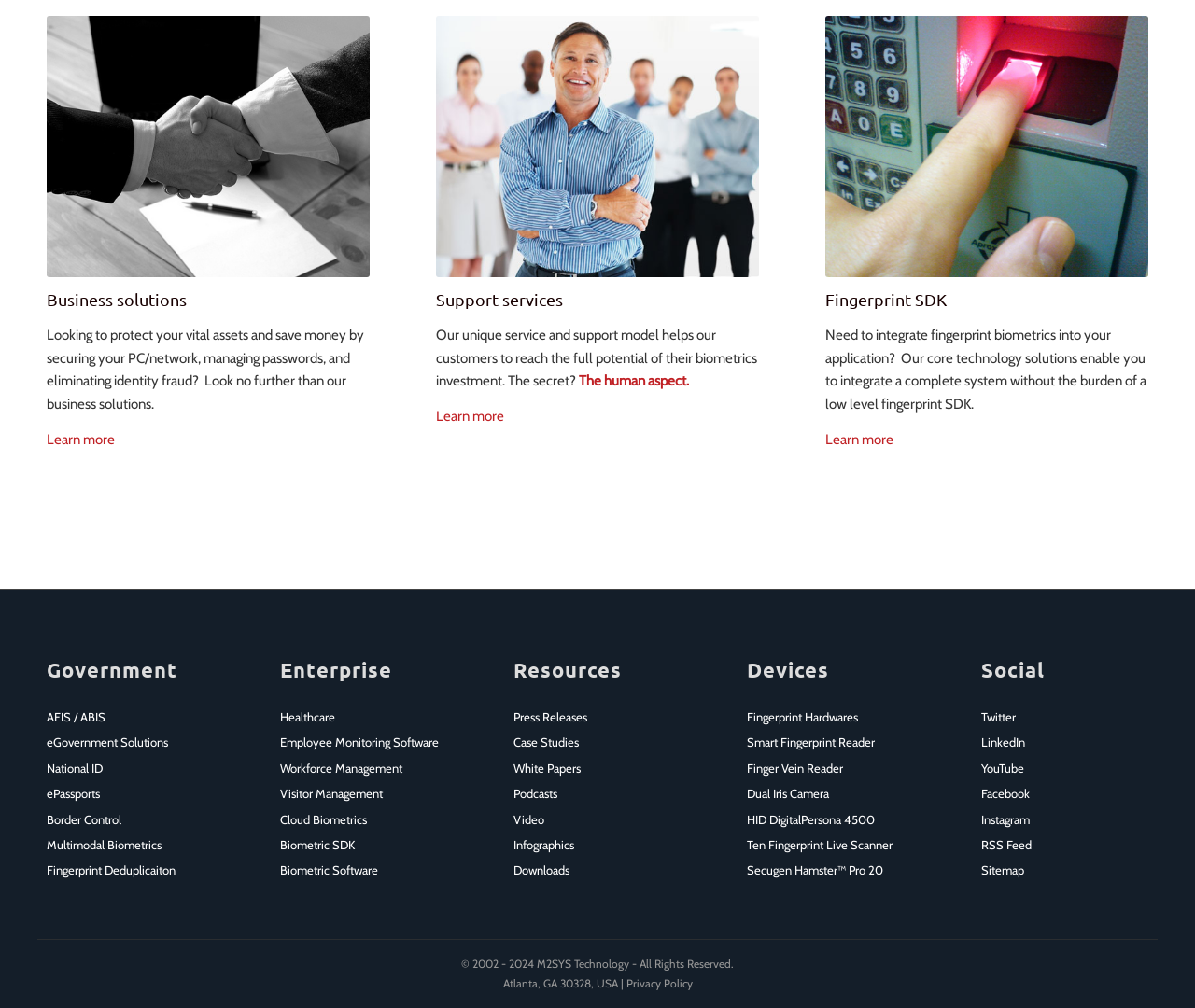How many links are under the 'Government' heading?
Provide an in-depth and detailed explanation in response to the question.

Under the 'Government' heading, there are 6 links: 'AFIS / ABIS', 'eGovernment Solutions', 'National ID', 'ePassports', 'Border Control', and 'Multimodal Biometrics'. These links are located between the y-coordinates of 0.699 and 0.851.